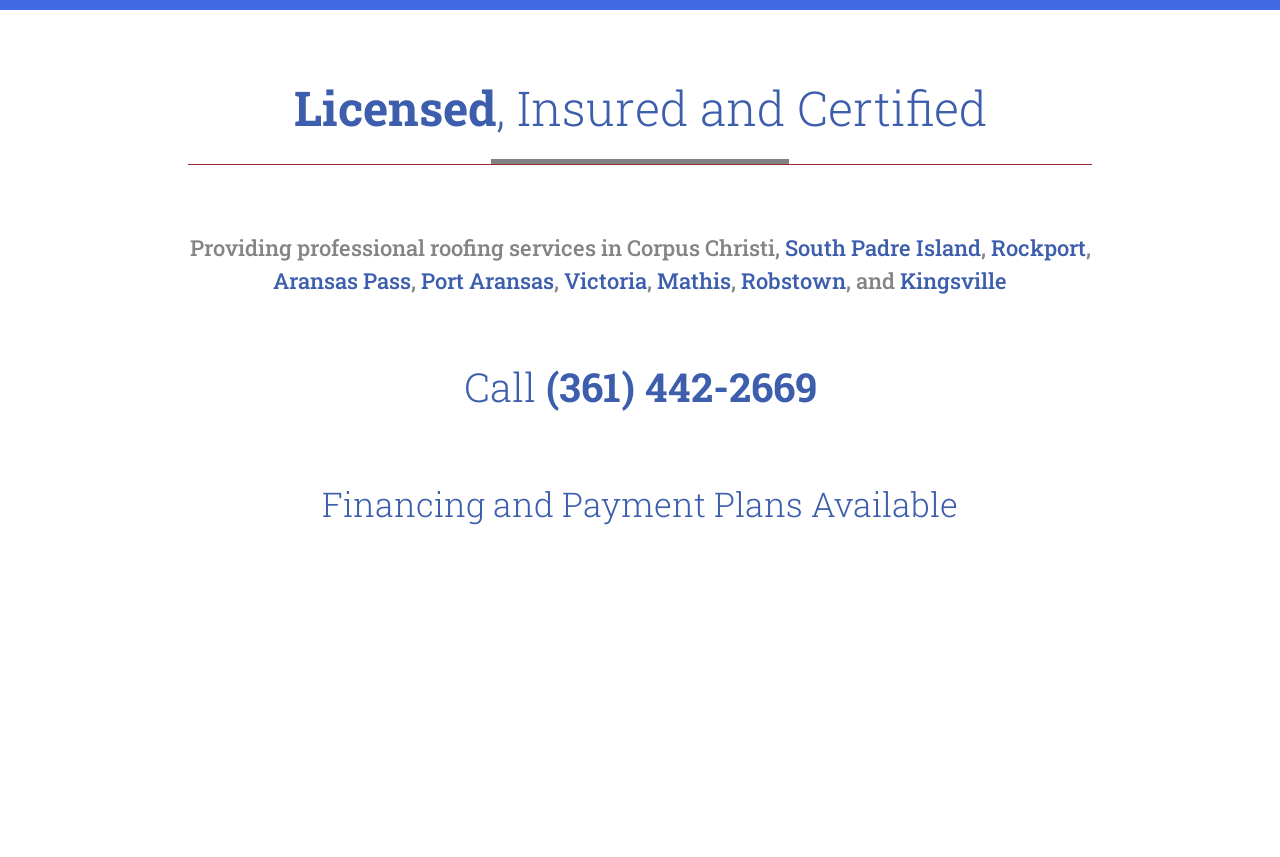From the webpage screenshot, predict the bounding box of the UI element that matches this description: "Mathis".

[0.513, 0.31, 0.571, 0.344]